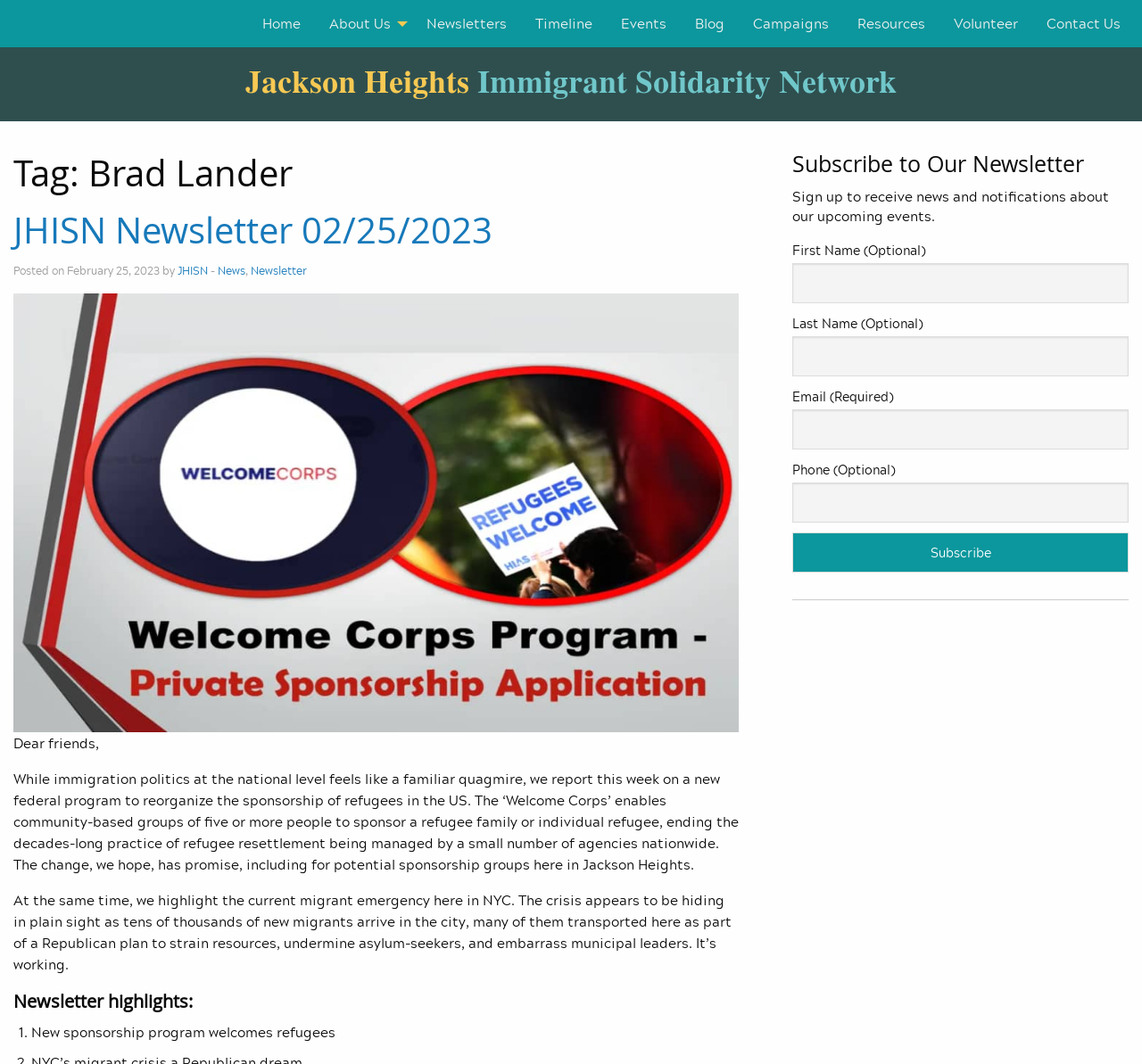Locate the bounding box coordinates of the area that needs to be clicked to fulfill the following instruction: "Read the blog". The coordinates should be in the format of four float numbers between 0 and 1, namely [left, top, right, bottom].

[0.596, 0.007, 0.647, 0.038]